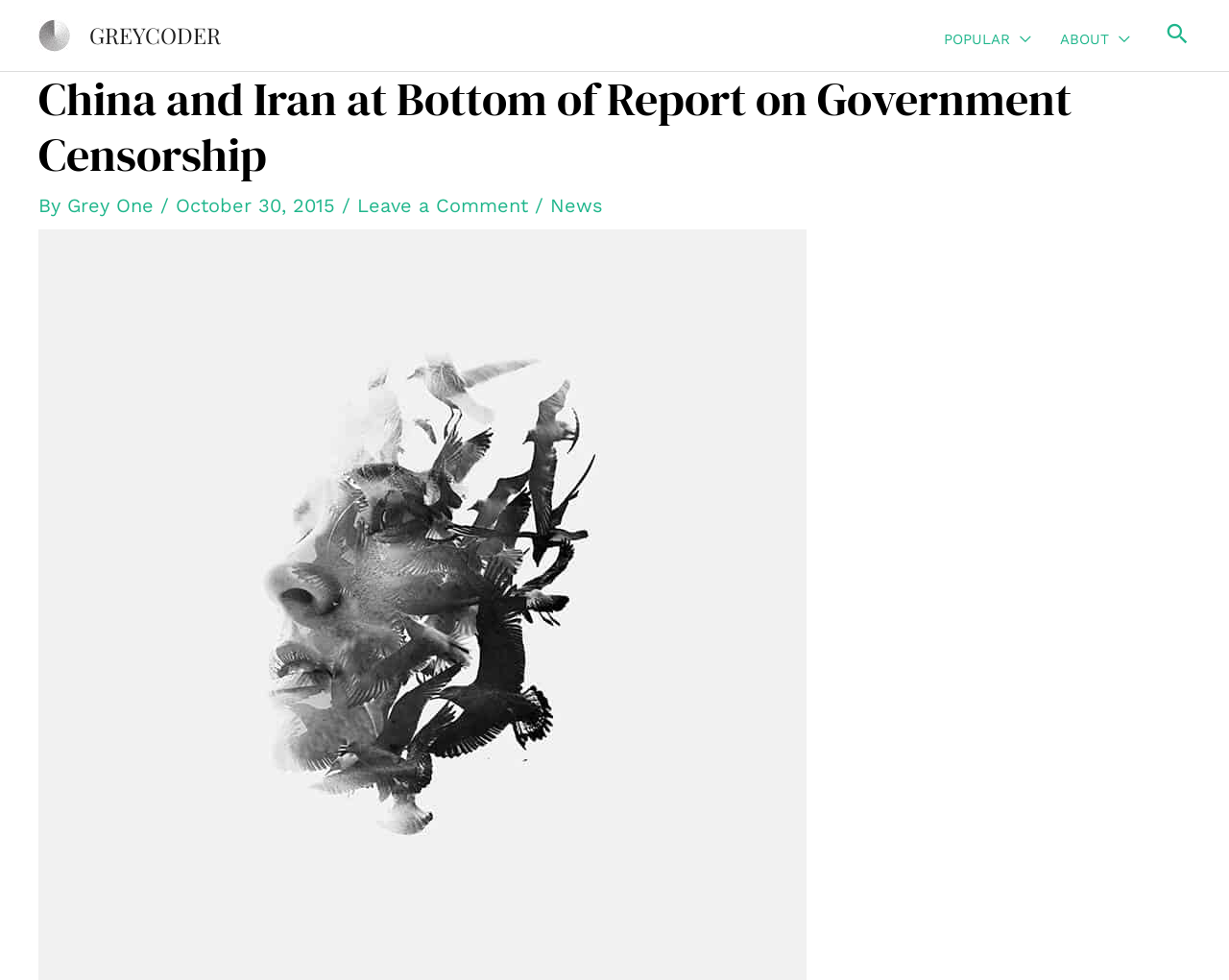Determine the bounding box coordinates of the element that should be clicked to execute the following command: "go to GreyCoder homepage".

[0.031, 0.023, 0.057, 0.046]